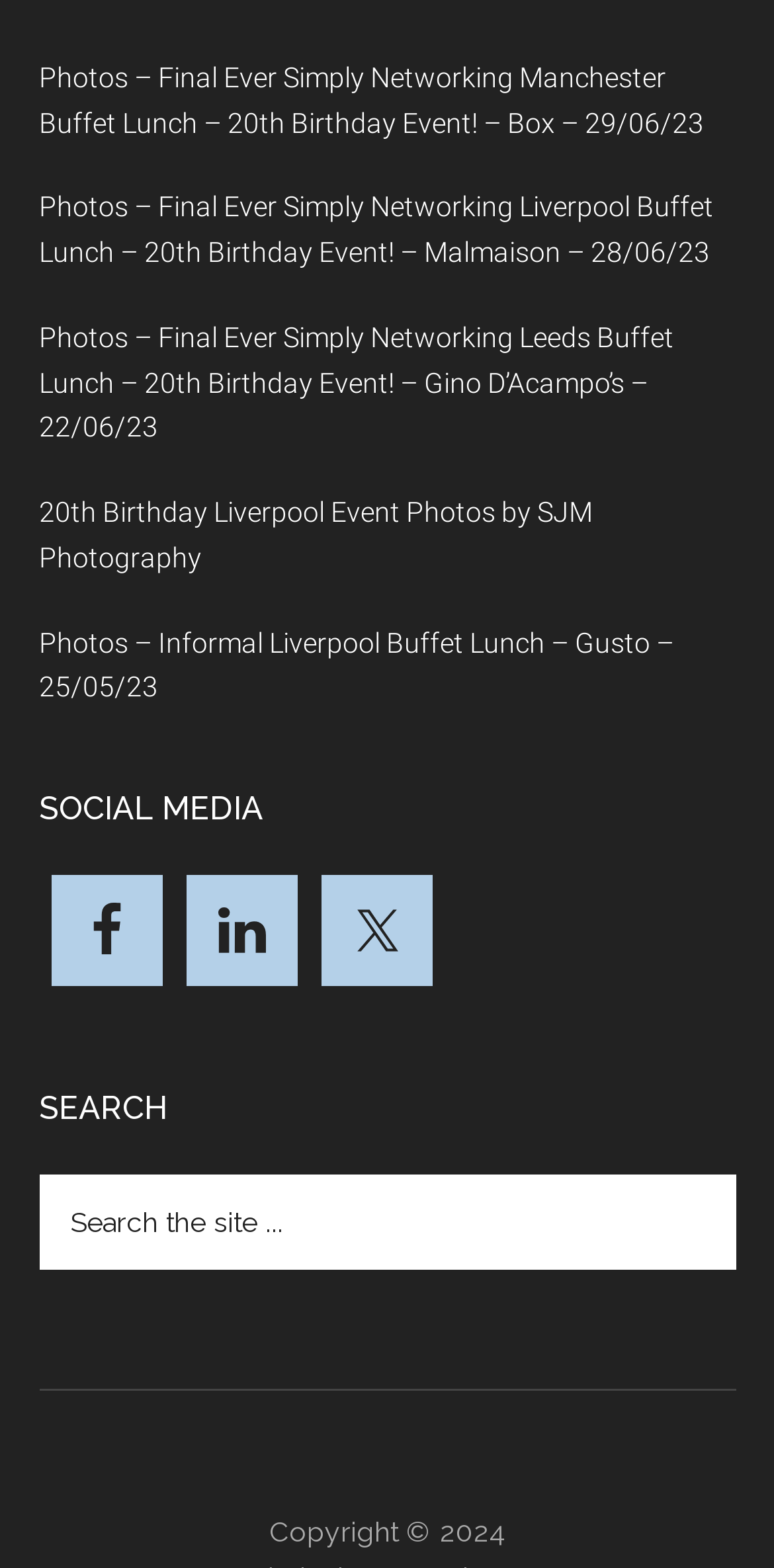Based on the element description Twitter, identify the bounding box coordinates for the UI element. The coordinates should be in the format (top-left x, top-left y, bottom-right x, bottom-right y) and within the 0 to 1 range.

[0.414, 0.558, 0.558, 0.629]